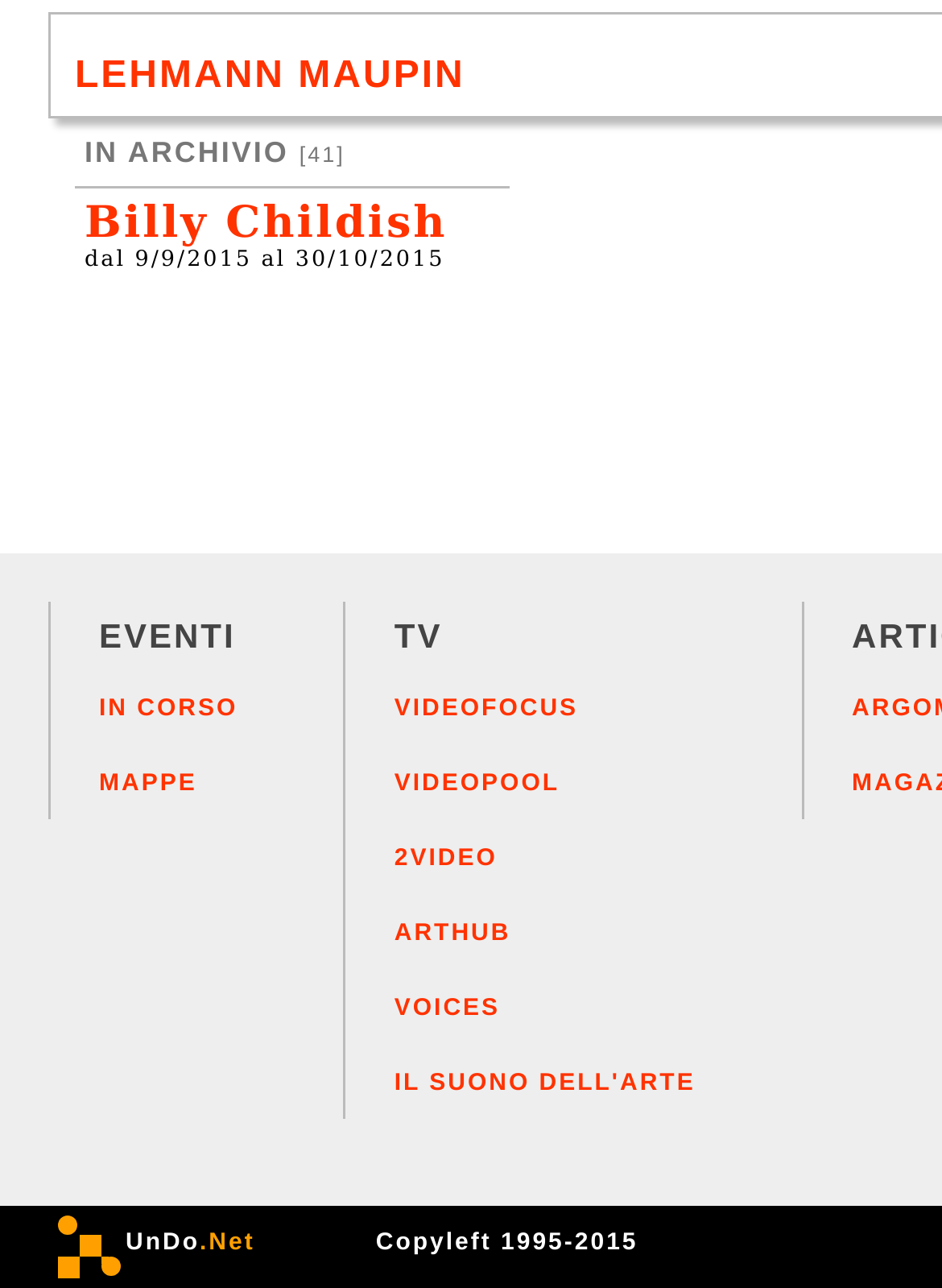Determine the bounding box coordinates of the section to be clicked to follow the instruction: "check IN CORSO". The coordinates should be given as four float numbers between 0 and 1, formatted as [left, top, right, bottom].

[0.105, 0.541, 0.252, 0.562]